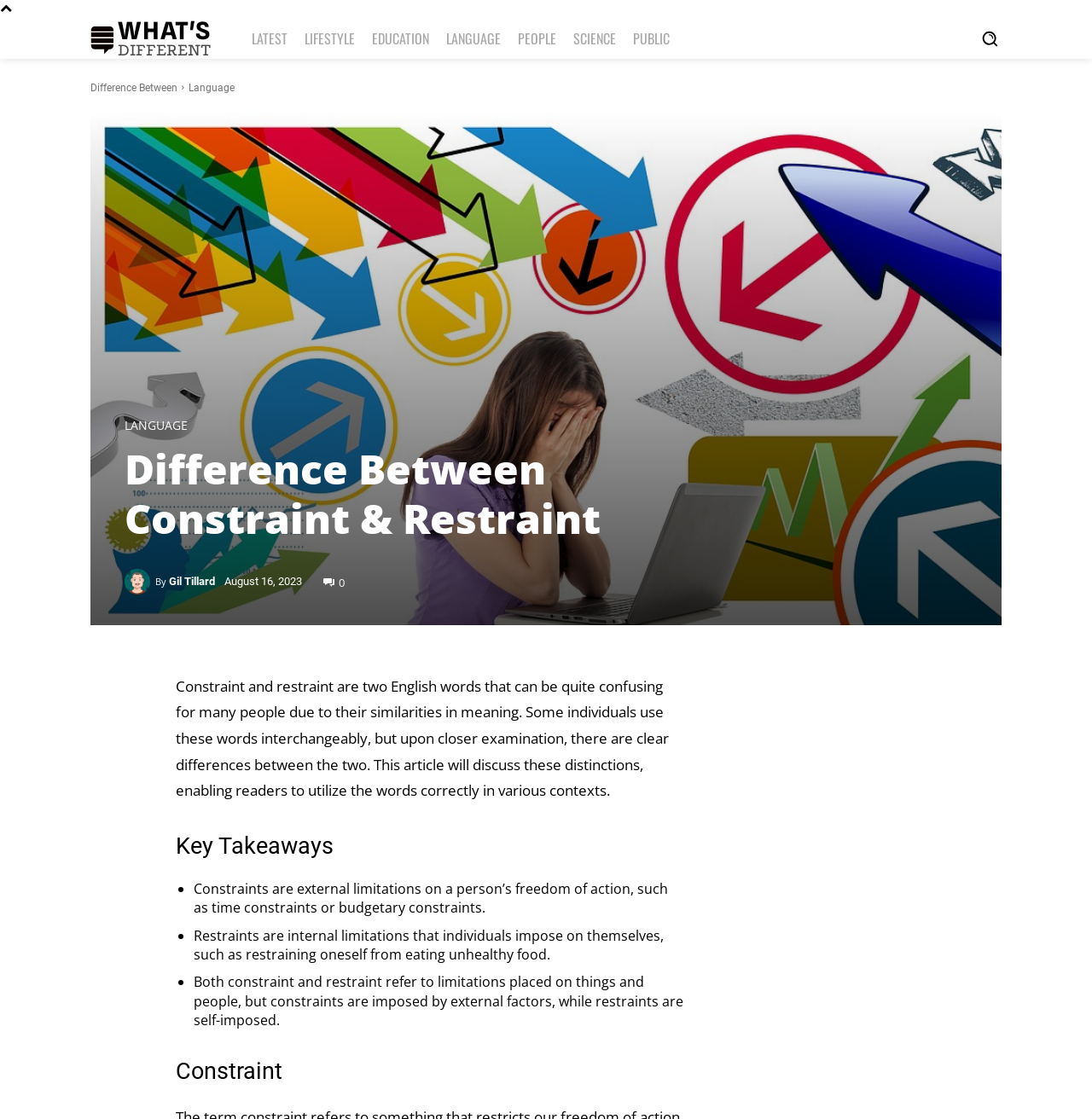Locate the bounding box coordinates of the region to be clicked to comply with the following instruction: "Click on the 'WHAT'S DIFFERENT' link". The coordinates must be four float numbers between 0 and 1, in the form [left, top, right, bottom].

[0.083, 0.016, 0.185, 0.053]